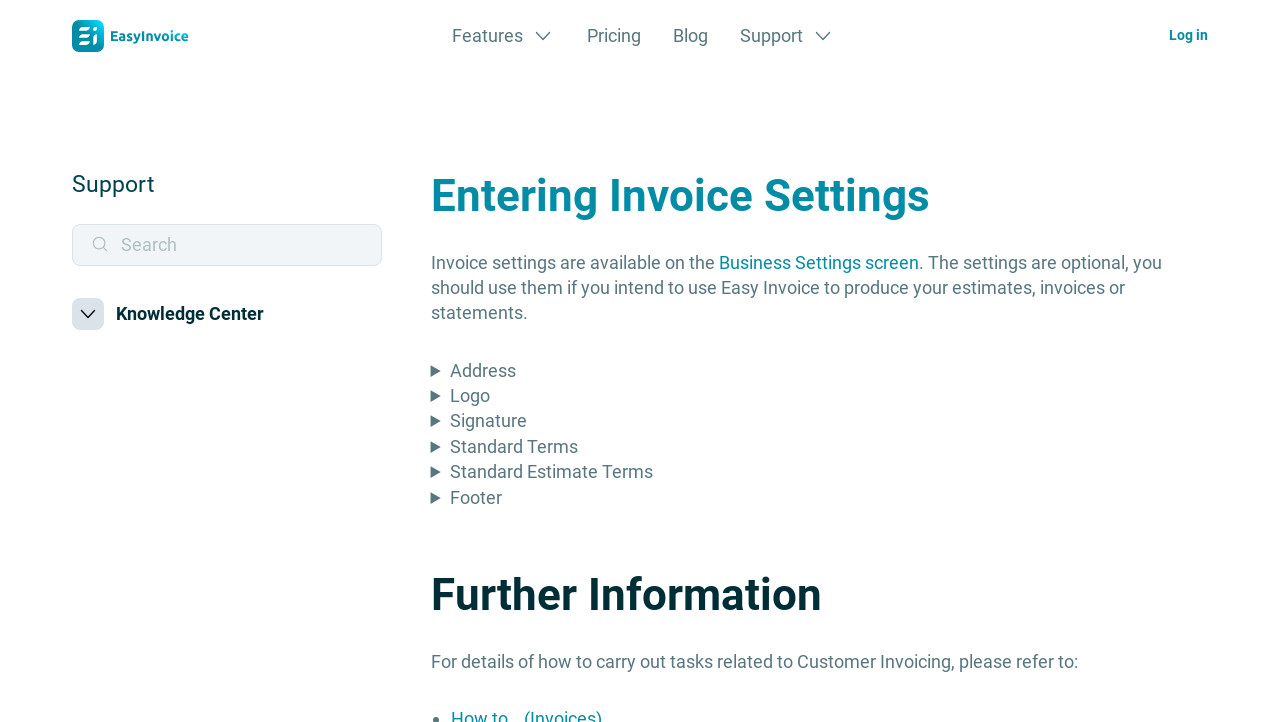Utilize the details in the image to give a detailed response to the question: What is the name of the invoicing software?

The name of the invoicing software can be found in the top-left corner of the webpage, where it says 'EasyInvoice' in the logo and also in the link 'EasyInvoice'.